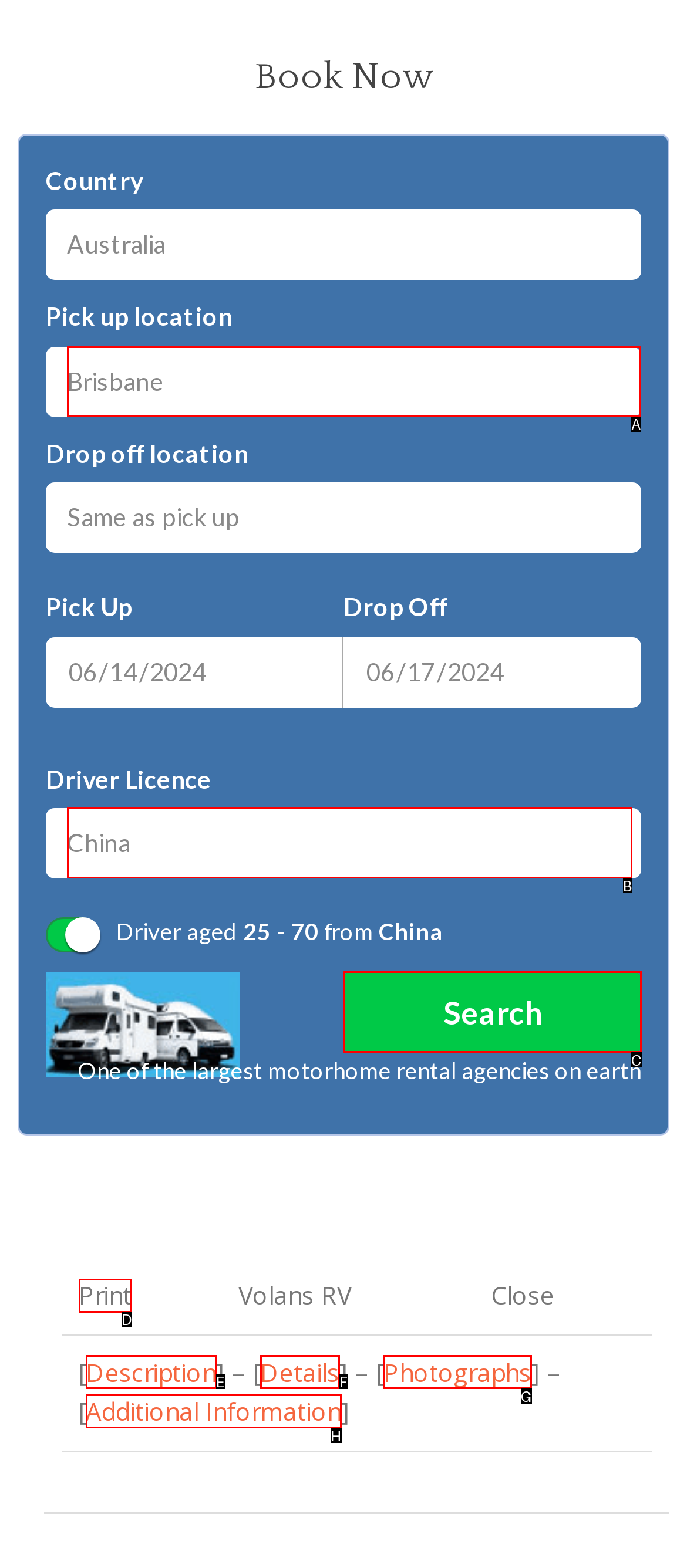From the given choices, identify the element that matches: Additional Information
Answer with the letter of the selected option.

H